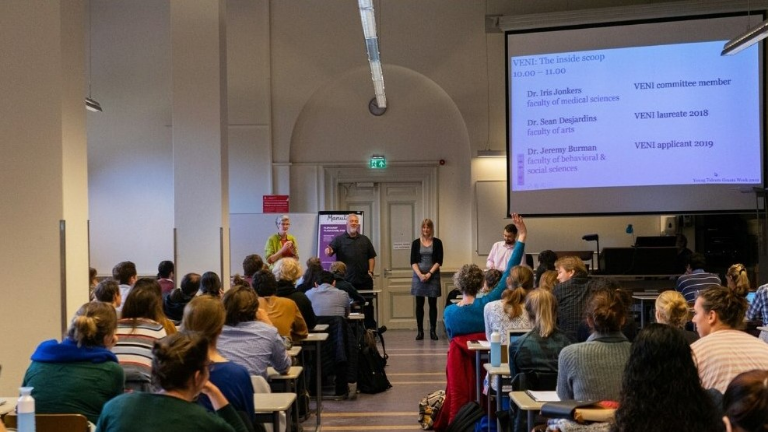Carefully observe the image and respond to the question with a detailed answer:
What is displayed on the large screen?

According to the caption, the large screen behind the speakers displays key information about the event, setting the stage for an engaging discussion on grant applications and the academic lottery of funding.